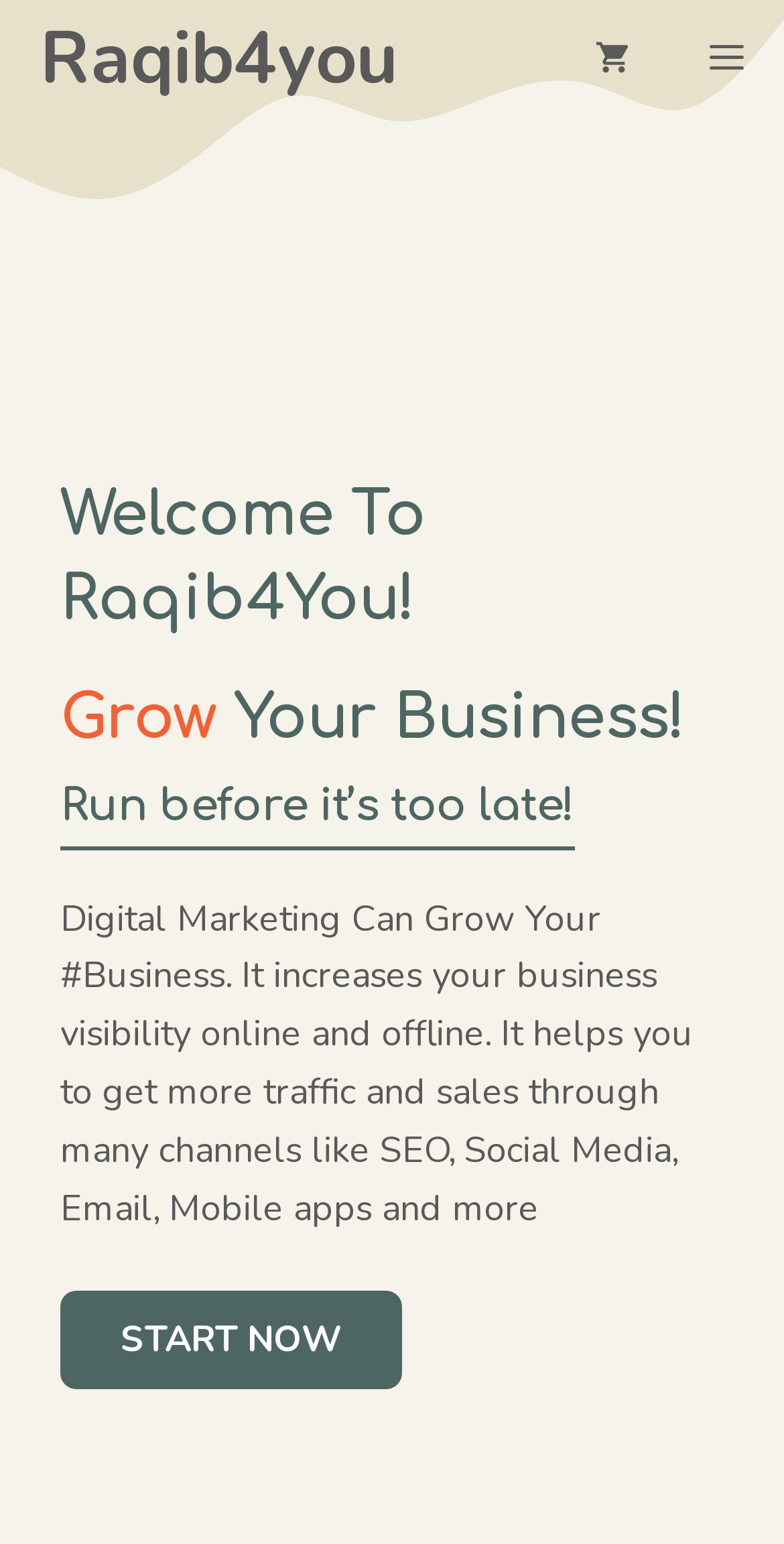With reference to the screenshot, provide a detailed response to the question below:
What is the main service offered?

The main service offered can be inferred from the heading 'Grow Your Business!' and the subsequent text that explains how digital marketing can increase business visibility online and offline.